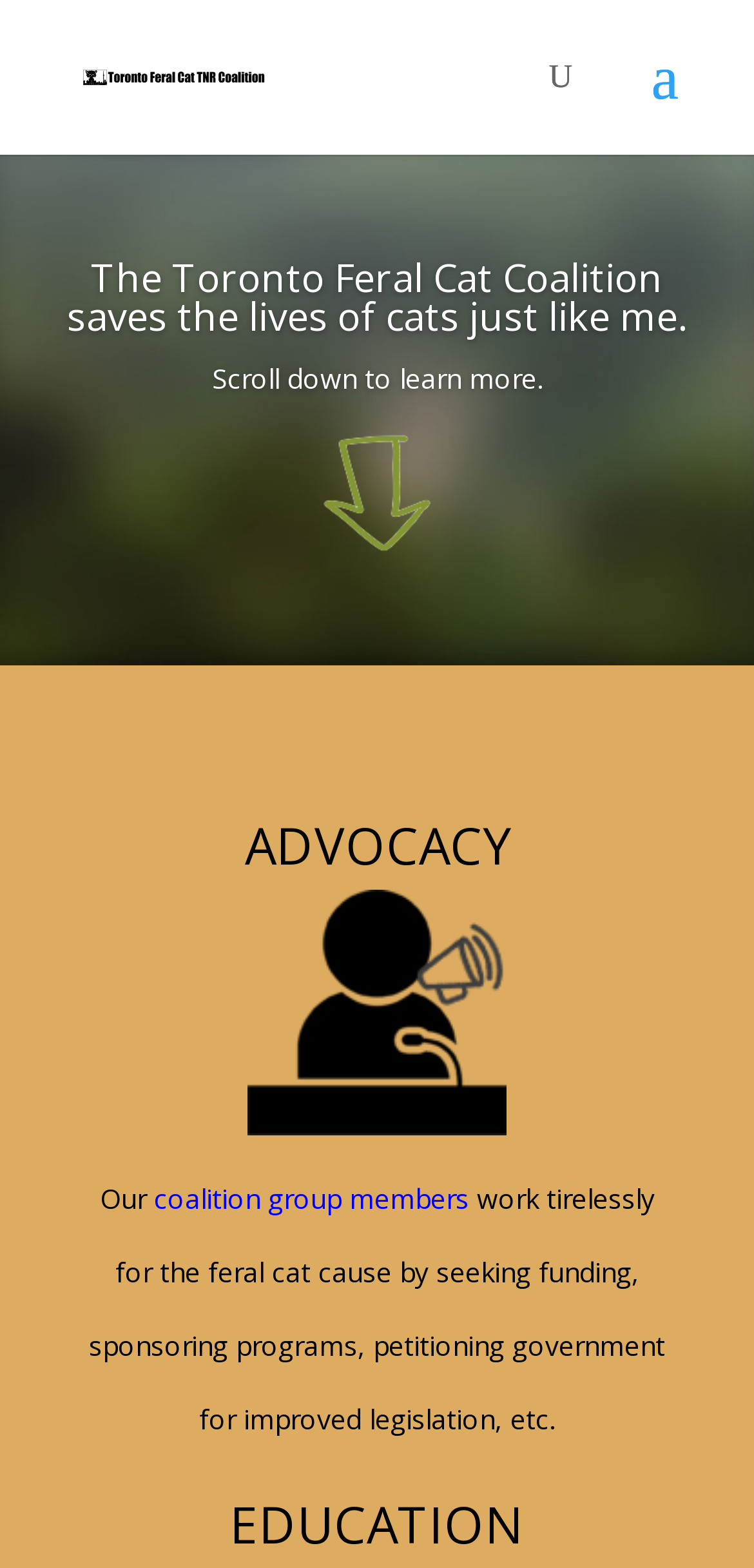Create an elaborate caption for the webpage.

The webpage is about the Toronto Feral Cat Coalition, with a prominent link and image of the organization's name at the top left corner. Below this, there is a search bar spanning across the top of the page. 

A large heading takes center stage, stating "The Toronto Feral Cat Coalition saves the lives of cats just like me." Below this, a static text "Scroll down to learn more" is positioned, accompanied by a small green down arrow image to the right. 

Further down, a heading "ADVOCACY" is placed, followed by an image of an advocate. The text "Our coalition group members work tirelessly for the feral cat cause by seeking funding, sponsoring programs, petitioning government for improved legislation, etc." is arranged in a few lines below, with each sentence building upon the previous one.